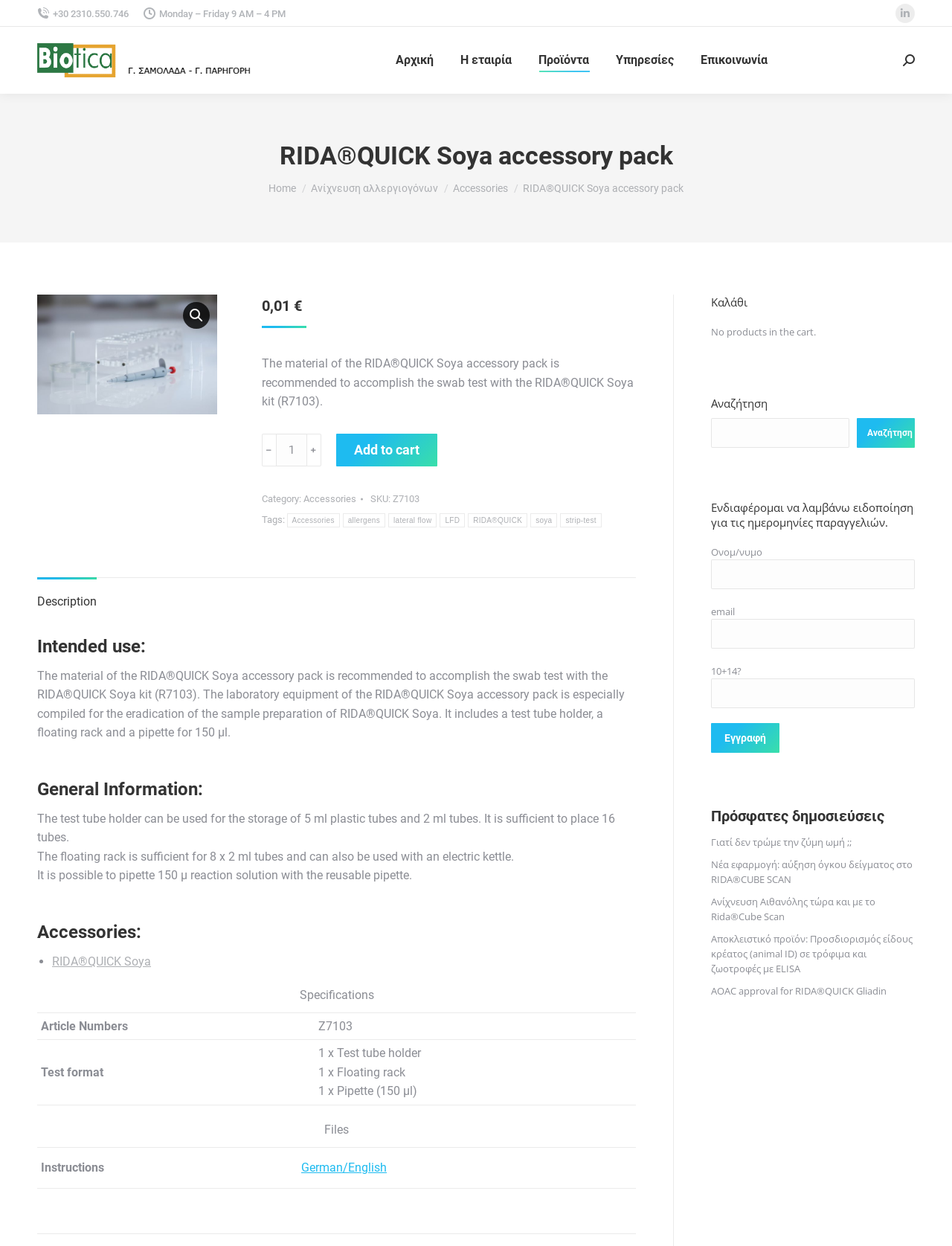Please identify the bounding box coordinates of the region to click in order to complete the given instruction: "View product description". The coordinates should be four float numbers between 0 and 1, i.e., [left, top, right, bottom].

[0.039, 0.463, 0.102, 0.49]